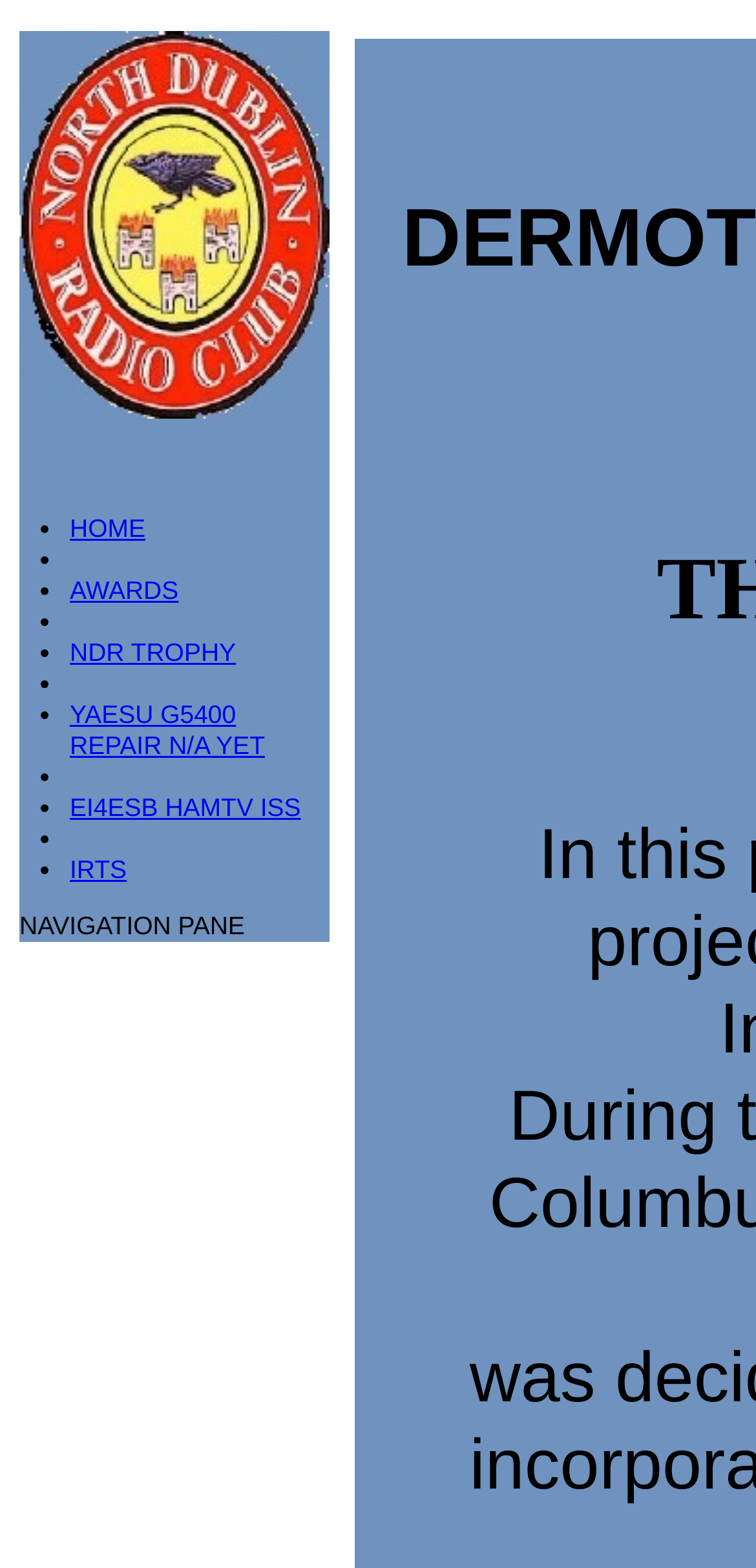Using the webpage screenshot, find the UI element described by IRTS. Provide the bounding box coordinates in the format (top-left x, top-left y, bottom-right x, bottom-right y), ensuring all values are floating point numbers between 0 and 1.

[0.092, 0.545, 0.168, 0.564]